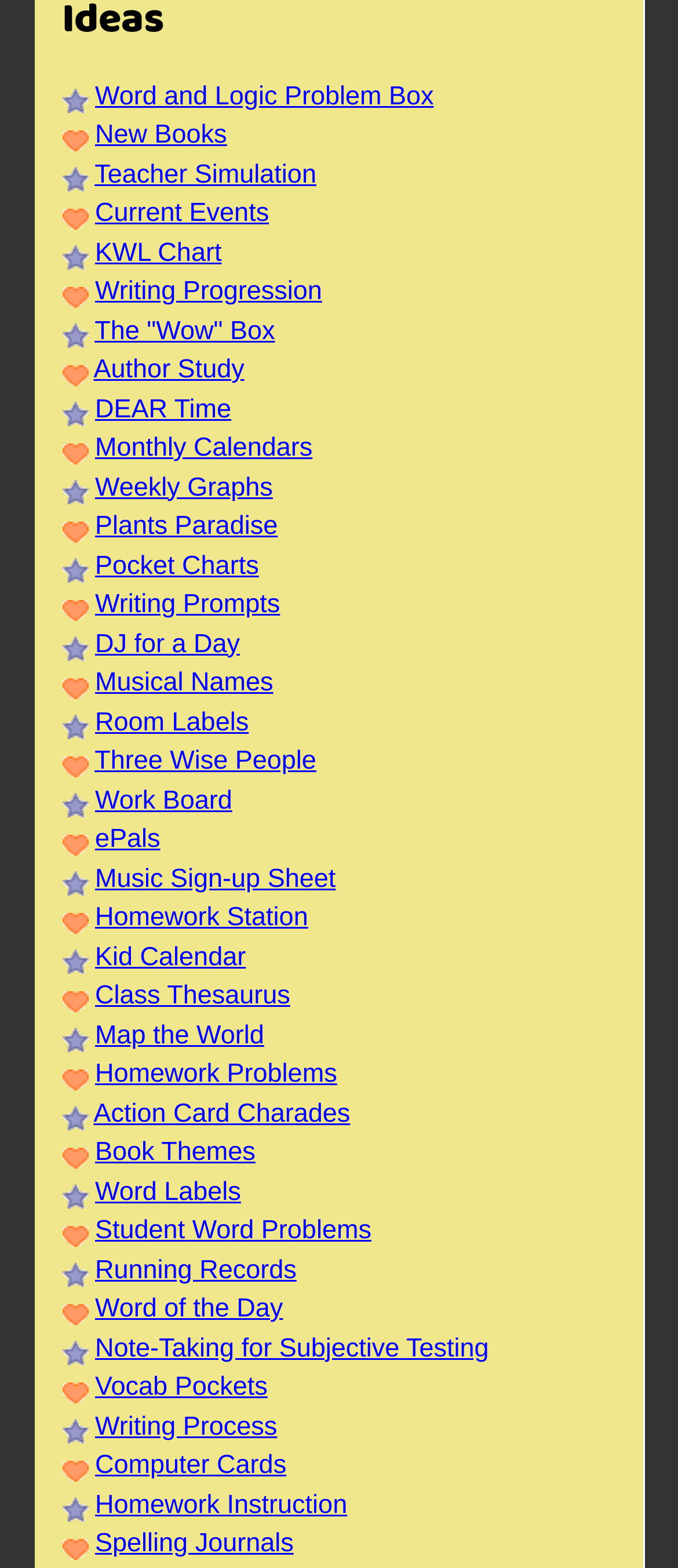Please answer the following question using a single word or phrase: How many links are related to writing on this webpage?

5